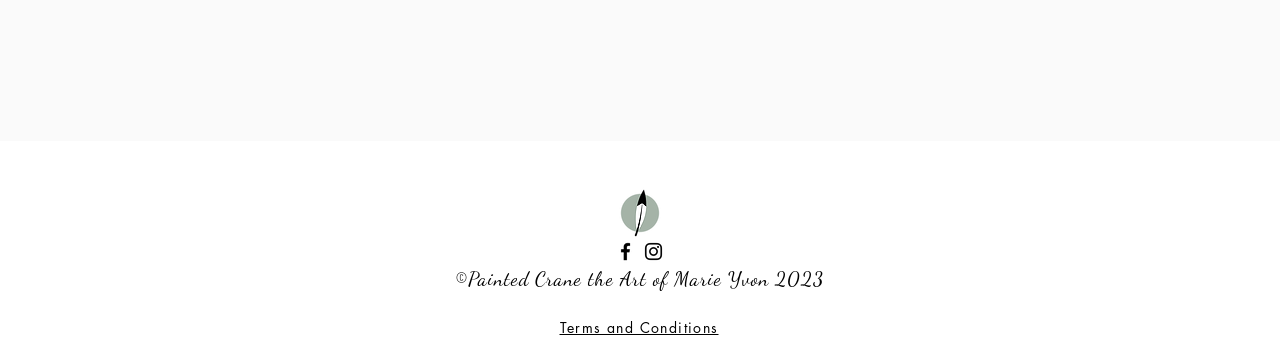Respond concisely with one word or phrase to the following query:
Who is the author of the art on the website?

Marie Yvon